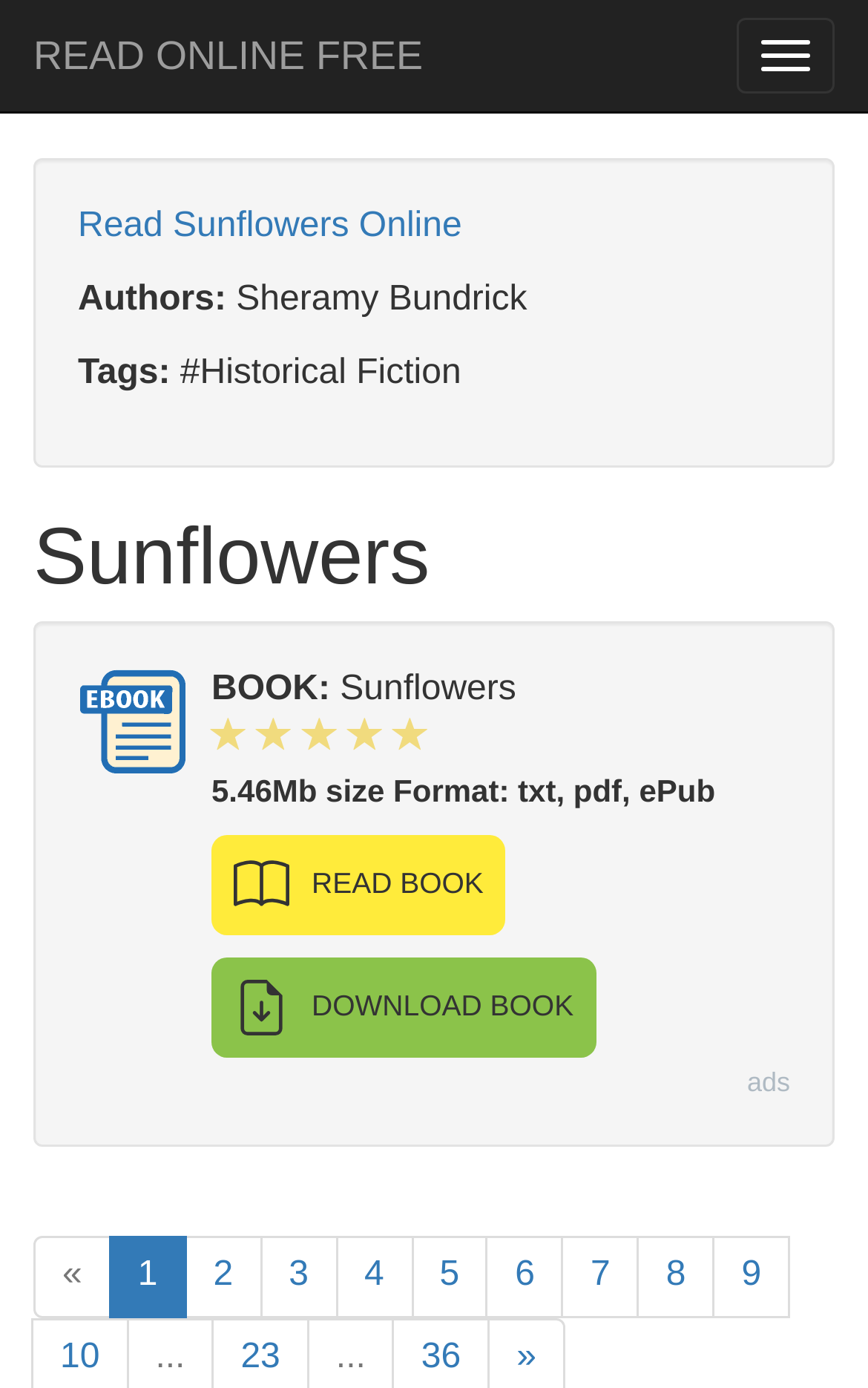Create a full and detailed caption for the entire webpage.

This webpage is about the book "Sunflowers" by author Sheramy Bundrick. At the top, there is a button to toggle navigation and a prominent link to "READ ONLINE FREE". Below this, there is a section with links to read the book online and information about the author and tags, including "Historical Fiction". 

The main title "Sunflowers" is displayed prominently in the middle of the page. To the right of the title, there is a small image. Below the title, there is a section with details about the book, including its size and format. 

There are two prominent buttons, "READ BOOK" and "DOWNLOAD BOOK", both accompanied by small images. These buttons are positioned below the book details section. 

At the bottom of the page, there is a section with page navigation links, numbered from 1 to 9, and an ellipsis indicating more pages. There is also a small text "ads" at the bottom right corner of the page.